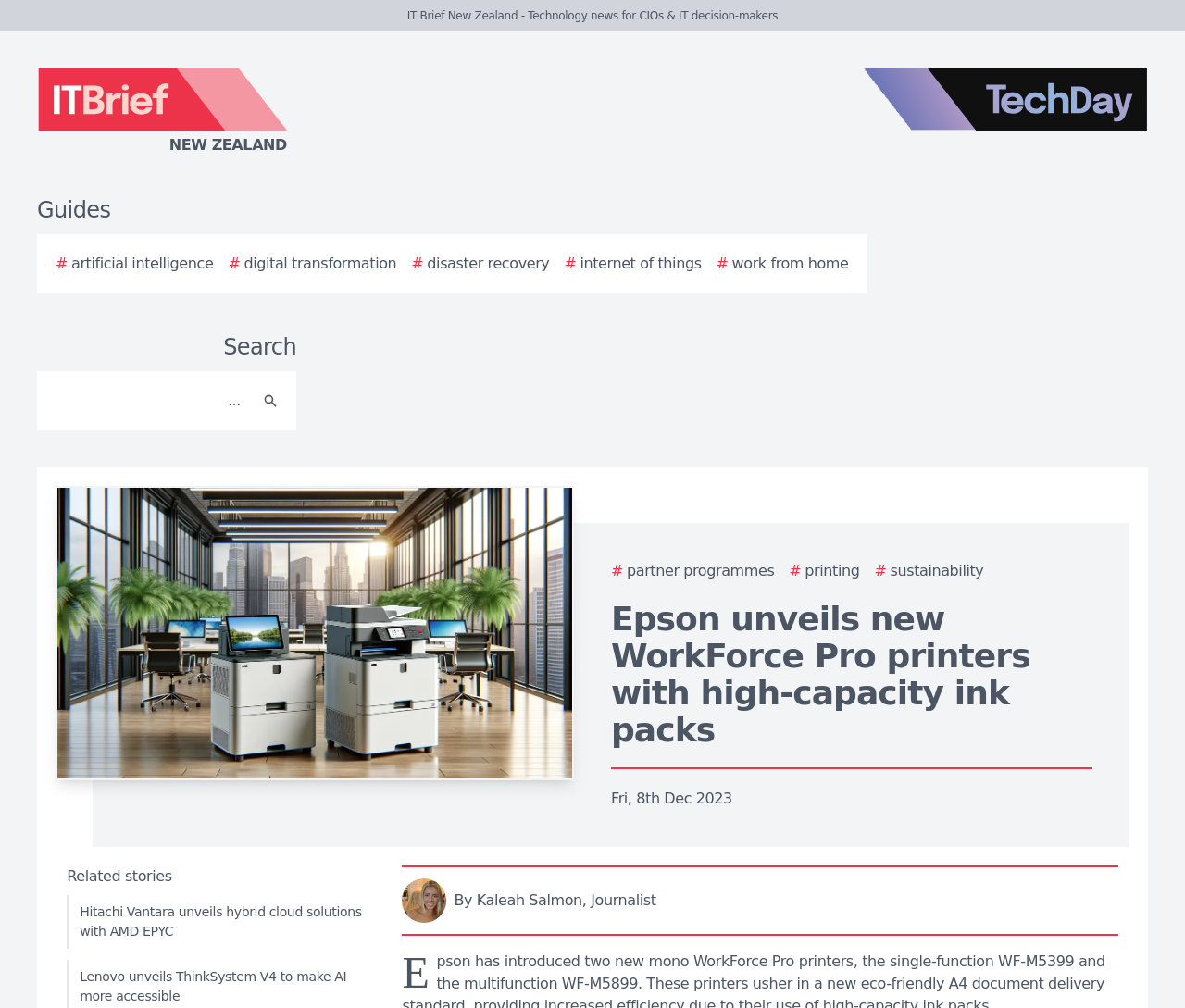Determine the coordinates of the bounding box for the clickable area needed to execute this instruction: "View the author's profile".

[0.339, 0.871, 0.944, 0.916]